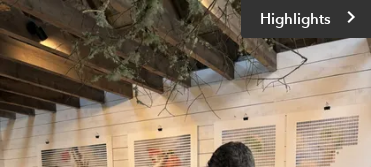What is blending with art in this environment?
Please give a detailed and thorough answer to the question, covering all relevant points.

The presence of natural elements, such as greenery draping from the ceiling, enhances the overall aesthetic of the space, blending nature with art in this unique environment, creating a harmonious and creative ambiance.